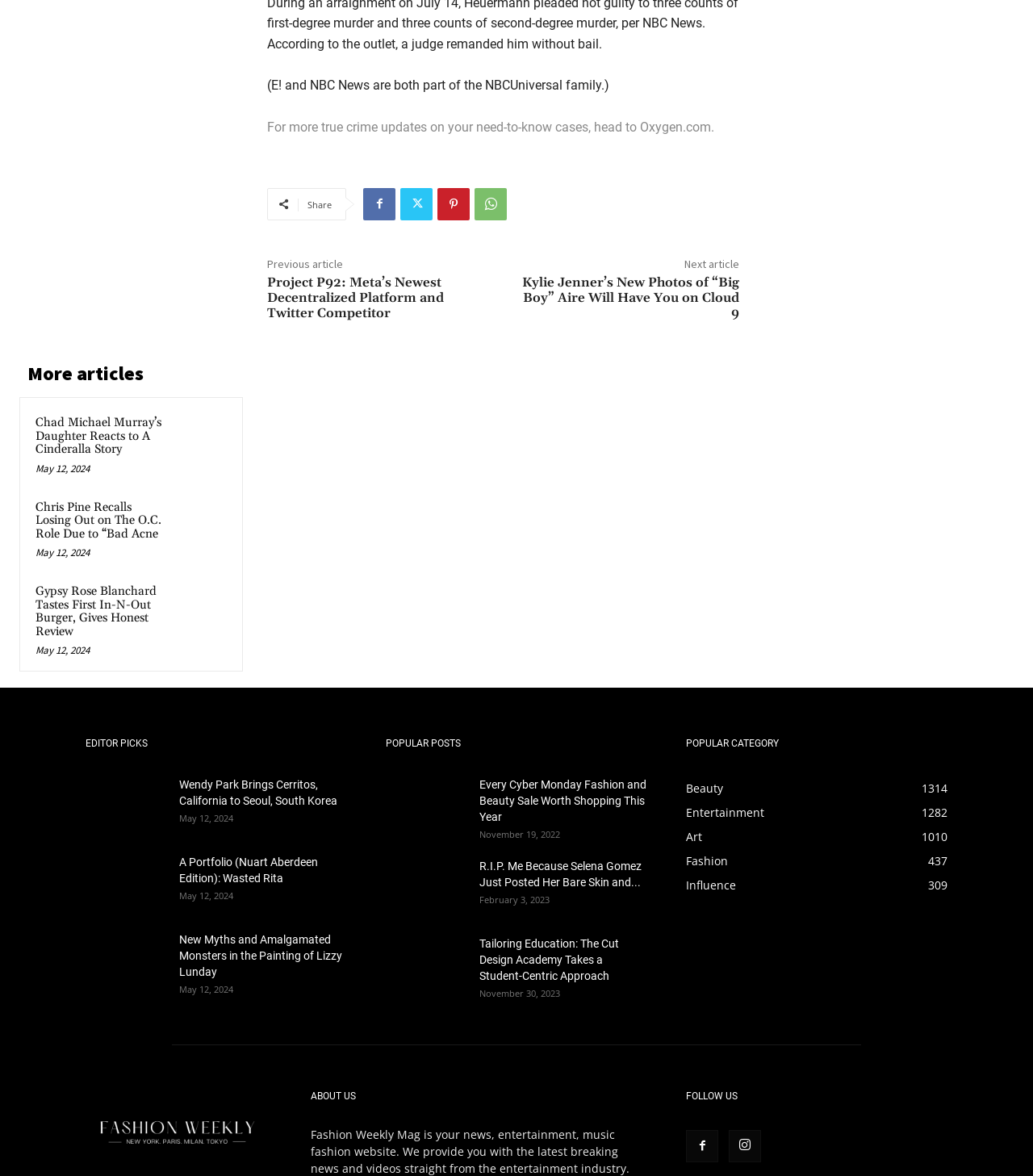Could you find the bounding box coordinates of the clickable area to complete this instruction: "View more articles"?

[0.019, 0.307, 0.235, 0.33]